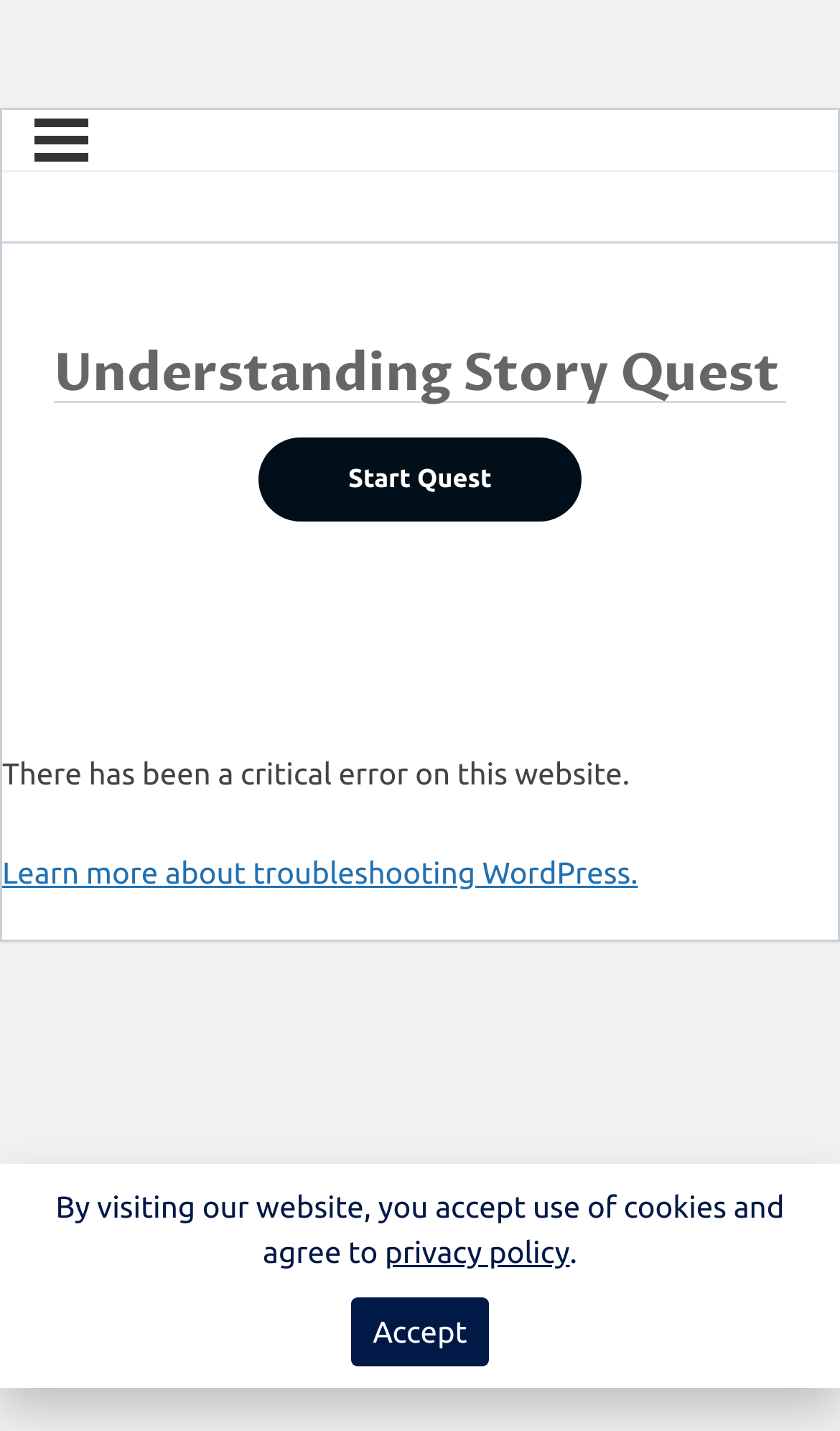Please answer the following question using a single word or phrase: 
What is the purpose of the button at the top?

Start Quest